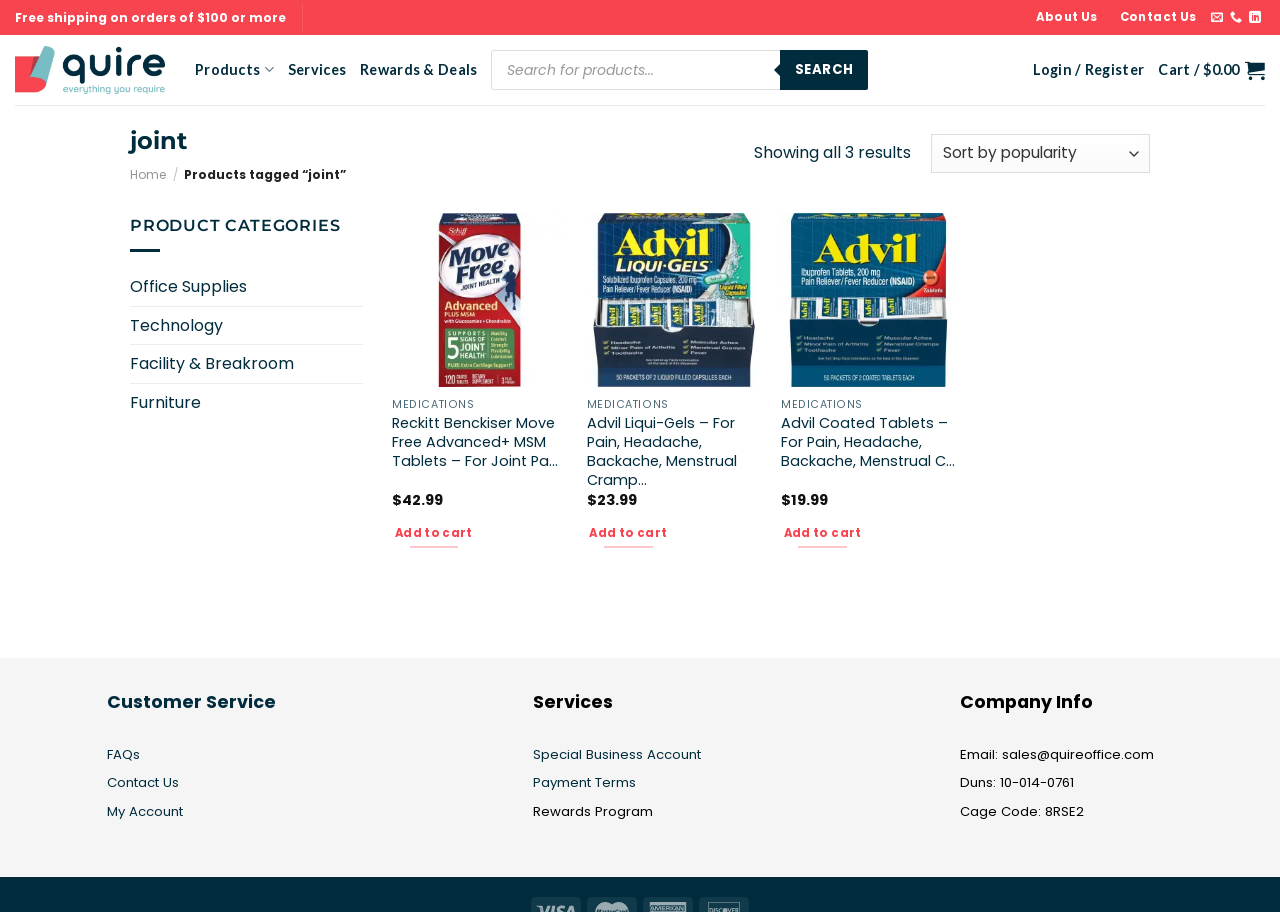What categories of products are available?
Please elaborate on the answer to the question with detailed information.

The website has a section labeled 'PRODUCT CATEGORIES' with links to different categories, including Office Supplies, Technology, Facility & Breakroom, and Furniture.